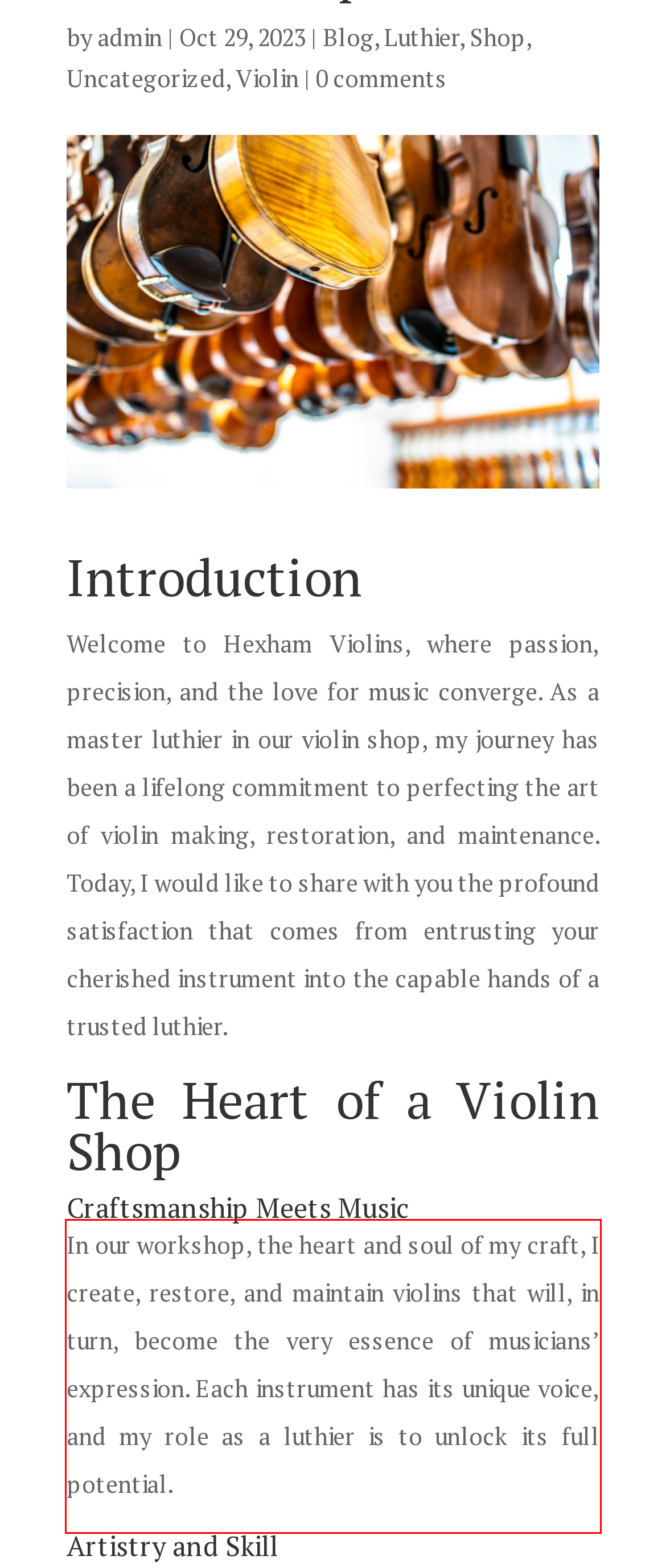Locate the red bounding box in the provided webpage screenshot and use OCR to determine the text content inside it.

In our workshop, the heart and soul of my craft, I create, restore, and maintain violins that will, in turn, become the very essence of musicians’ expression. Each instrument has its unique voice, and my role as a luthier is to unlock its full potential.